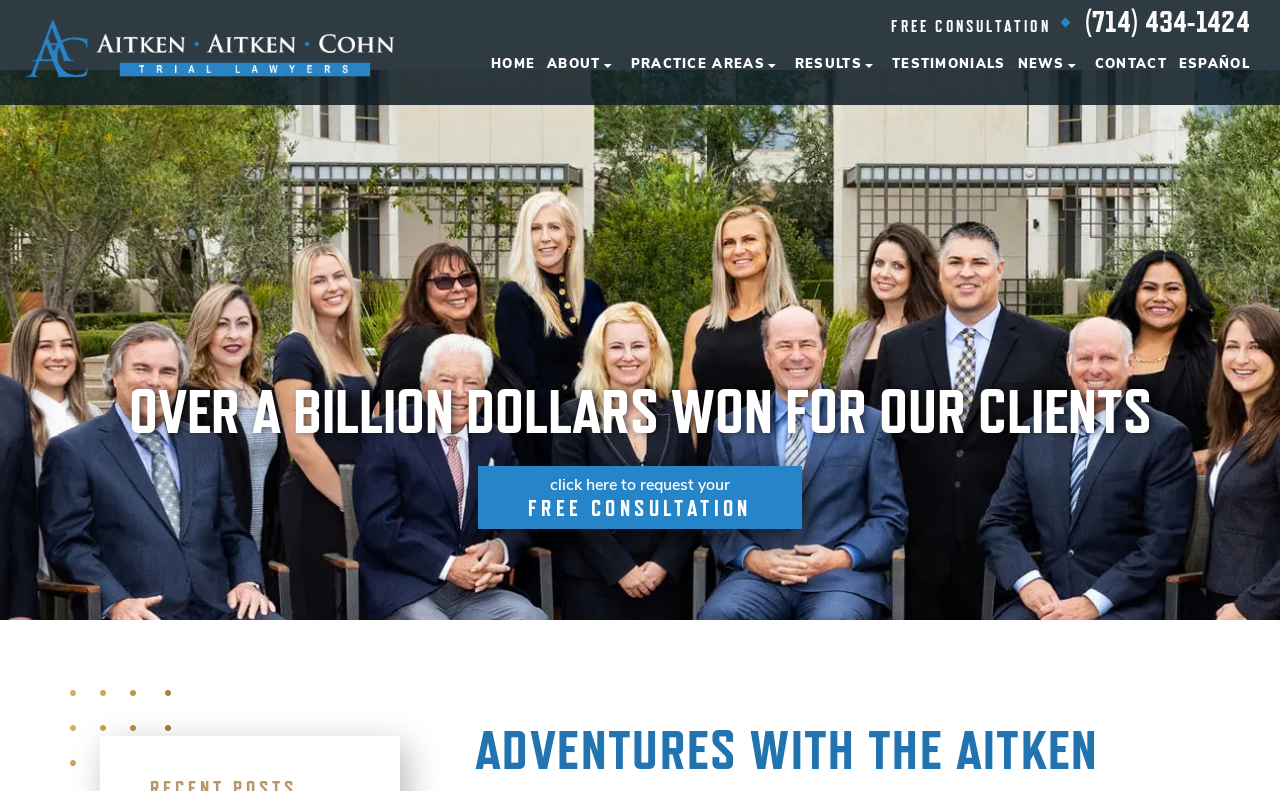Provide the bounding box coordinates in the format (top-left x, top-left y, bottom-right x, bottom-right y). All values are floating point numbers between 0 and 1. Determine the bounding box coordinate of the UI element described as: Testimonials

[0.697, 0.073, 0.786, 0.09]